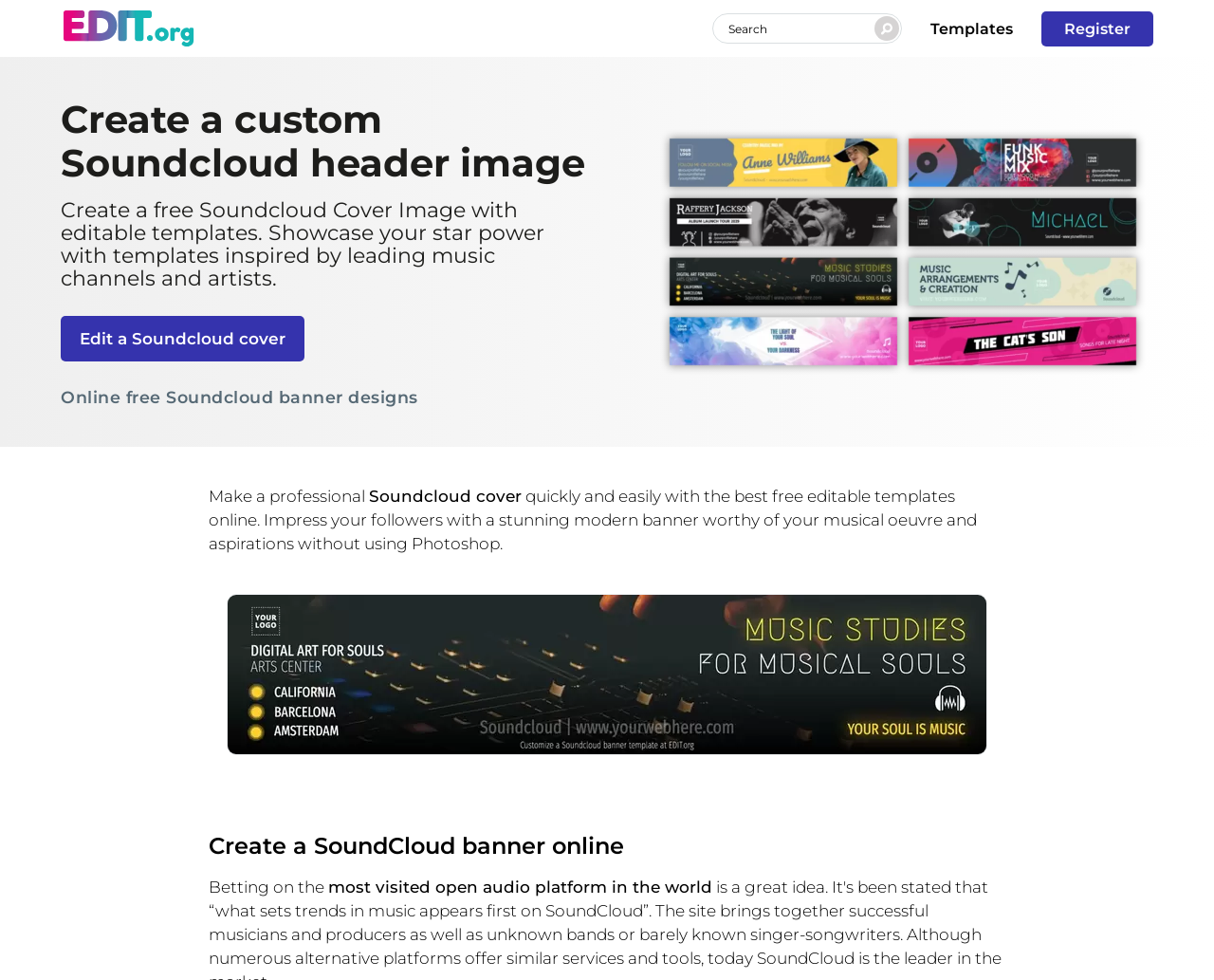What is the main image on the webpage about? Examine the screenshot and reply using just one word or a brief phrase.

Edit a Soundcloud cover